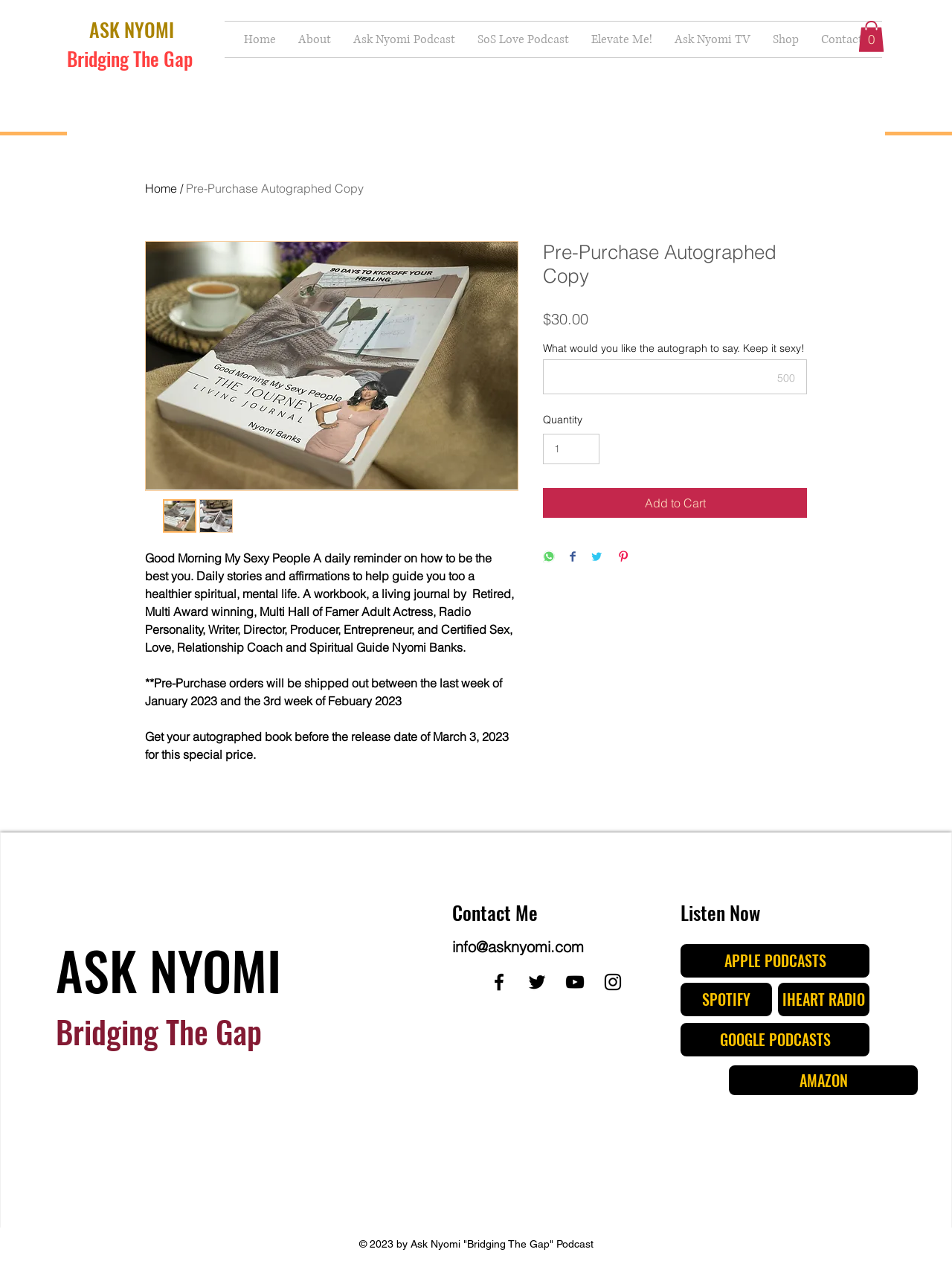Generate the main heading text from the webpage.

Pre-Purchase Autographed Copy